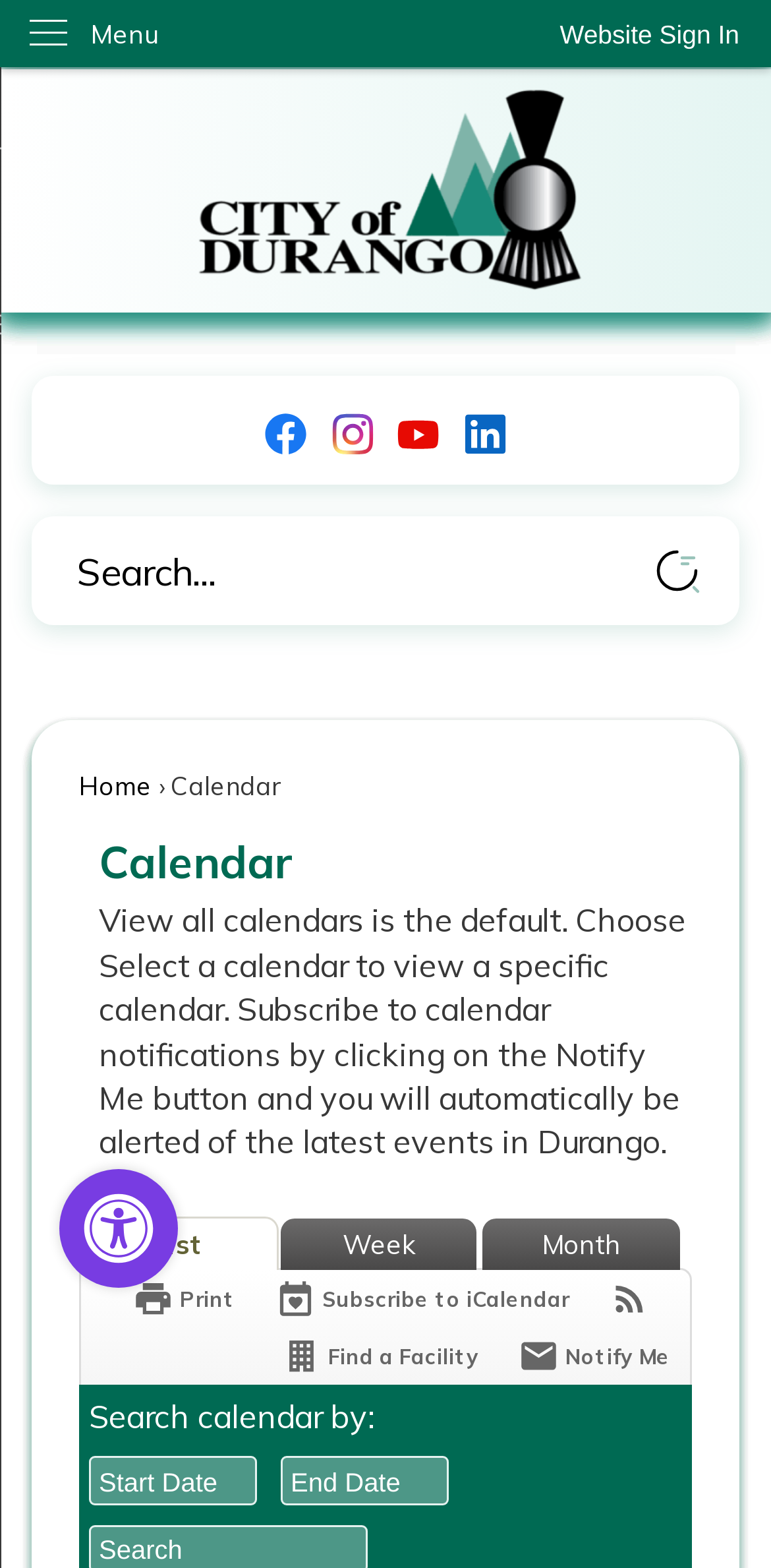How many social media links are available?
Answer the question with as much detail as possible.

I counted the number of social media links available on the webpage, which are Facebook, Instagram, YouTube, and LinkedIn, and found that there are 4 links.